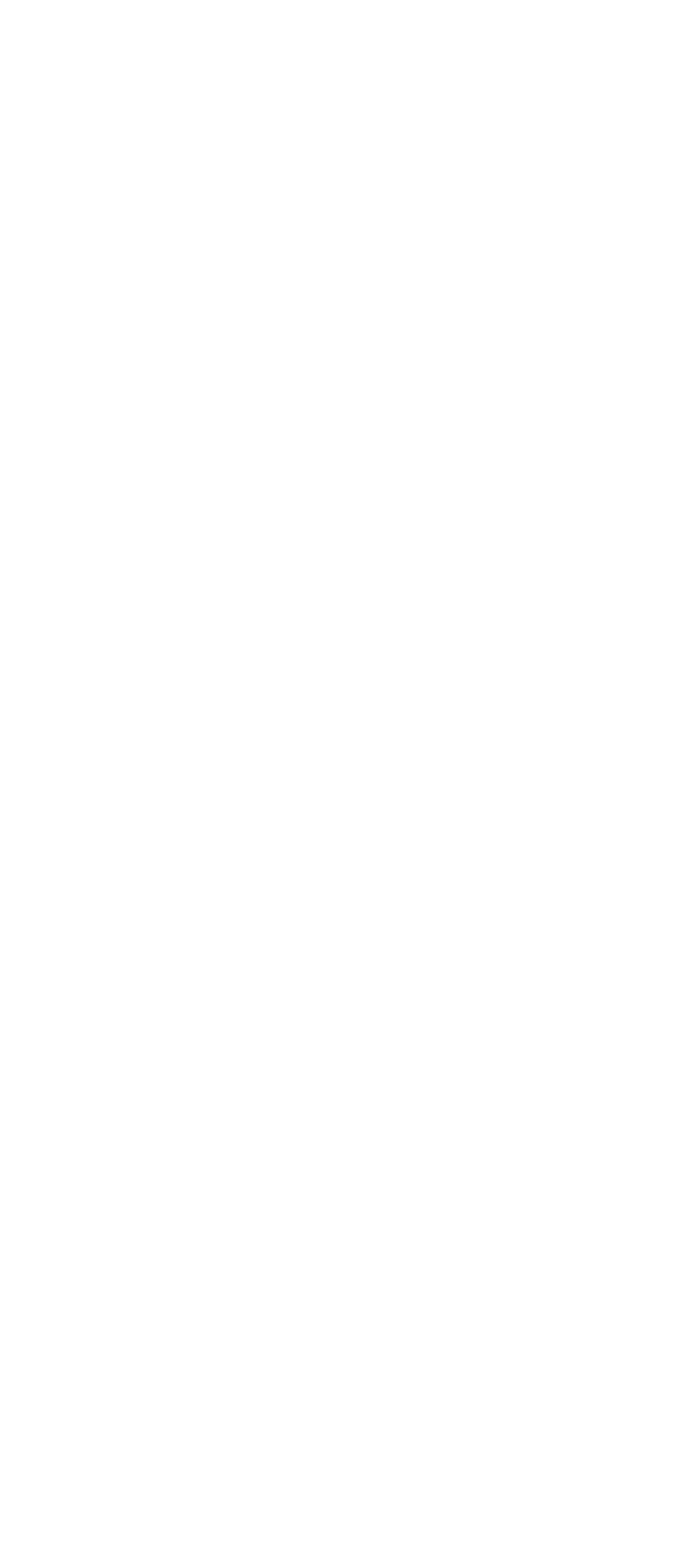Identify the bounding box for the UI element described as: "Weddings". Ensure the coordinates are four float numbers between 0 and 1, formatted as [left, top, right, bottom].

[0.0, 0.014, 1.0, 0.083]